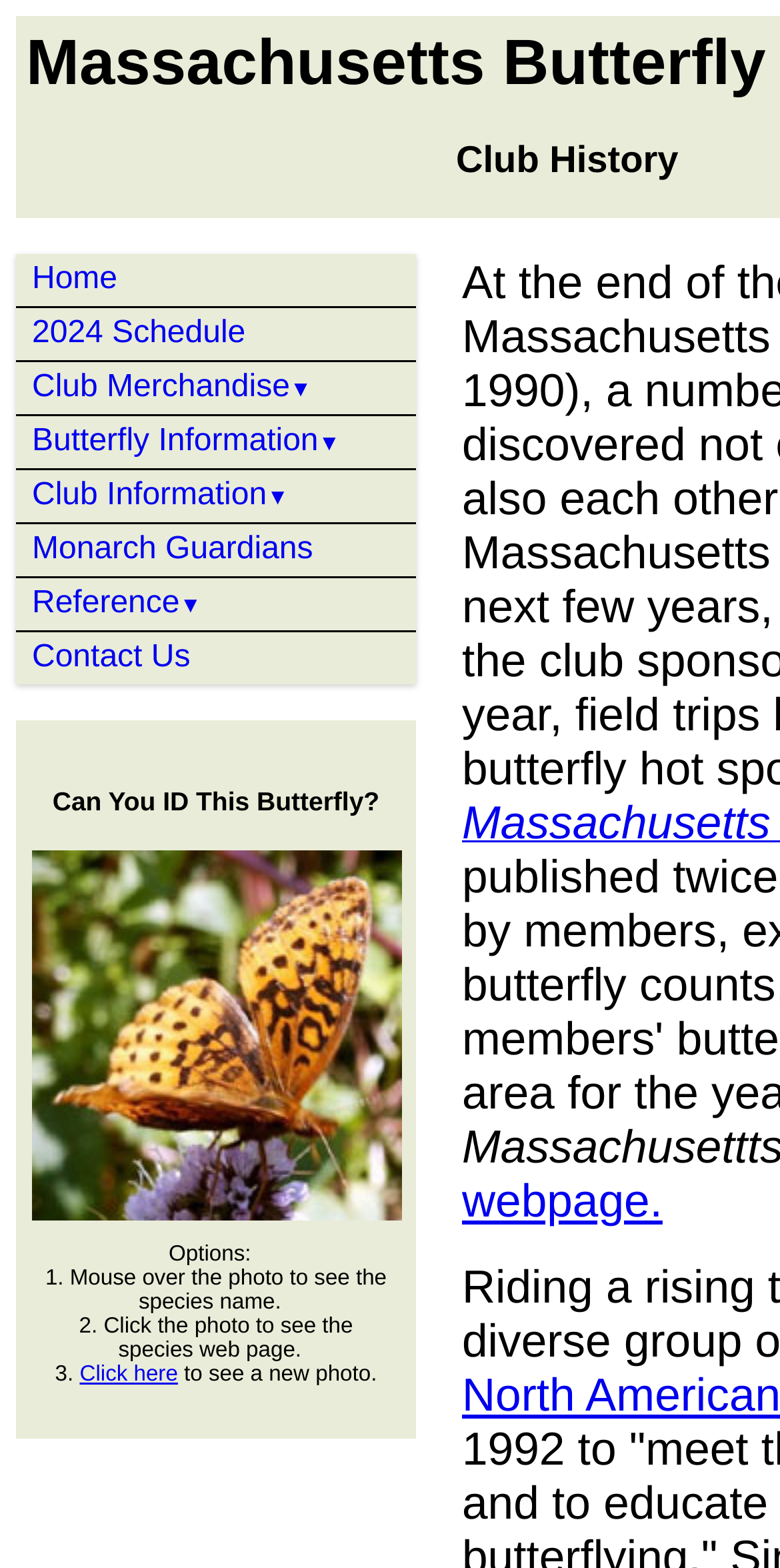Given the element description, predict the bounding box coordinates in the format (top-left x, top-left y, bottom-right x, bottom-right y), using floating point numbers between 0 and 1: Home

None